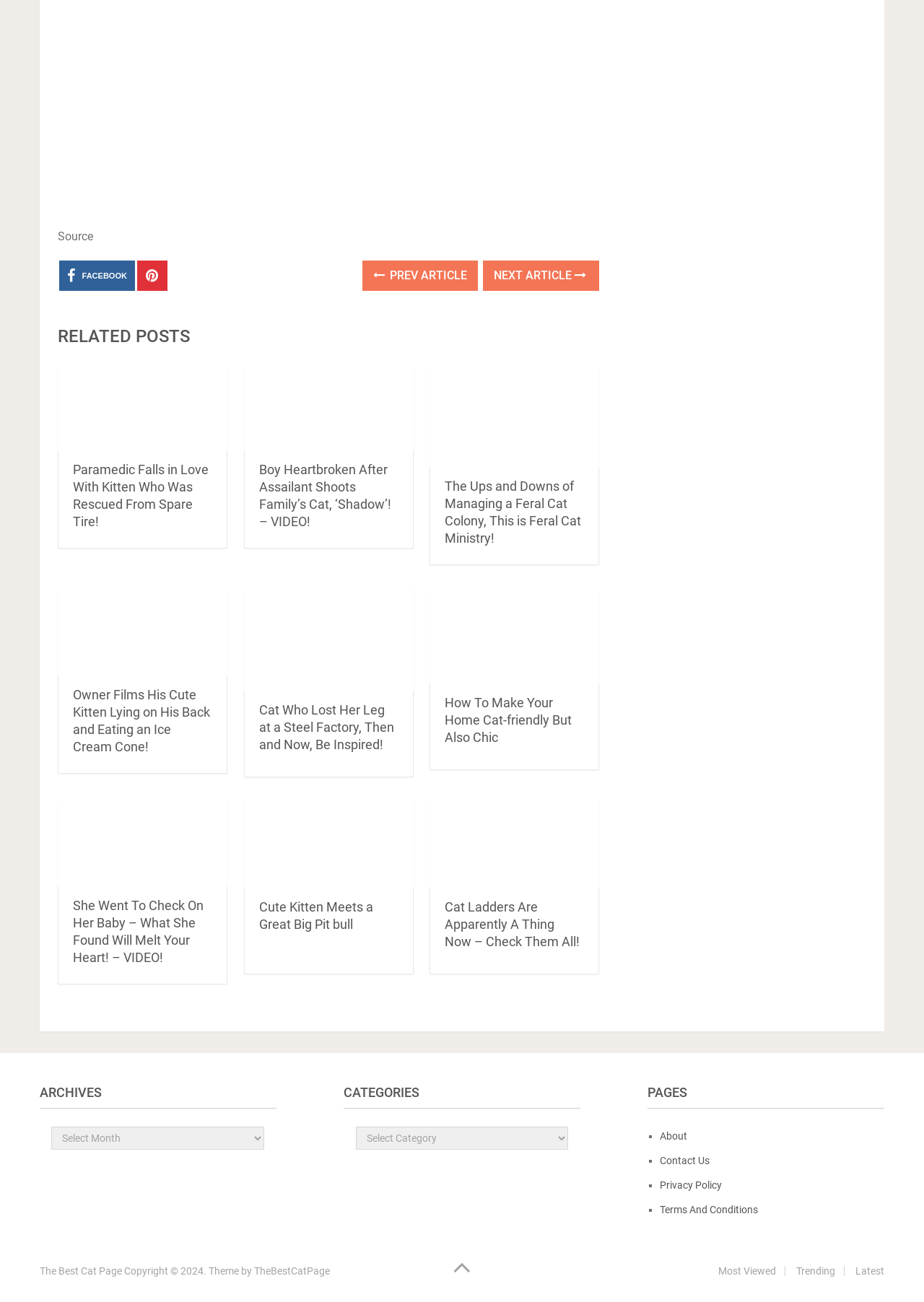Please respond in a single word or phrase: 
What type of content is displayed in the 'RELATED POSTS' section?

Article summaries